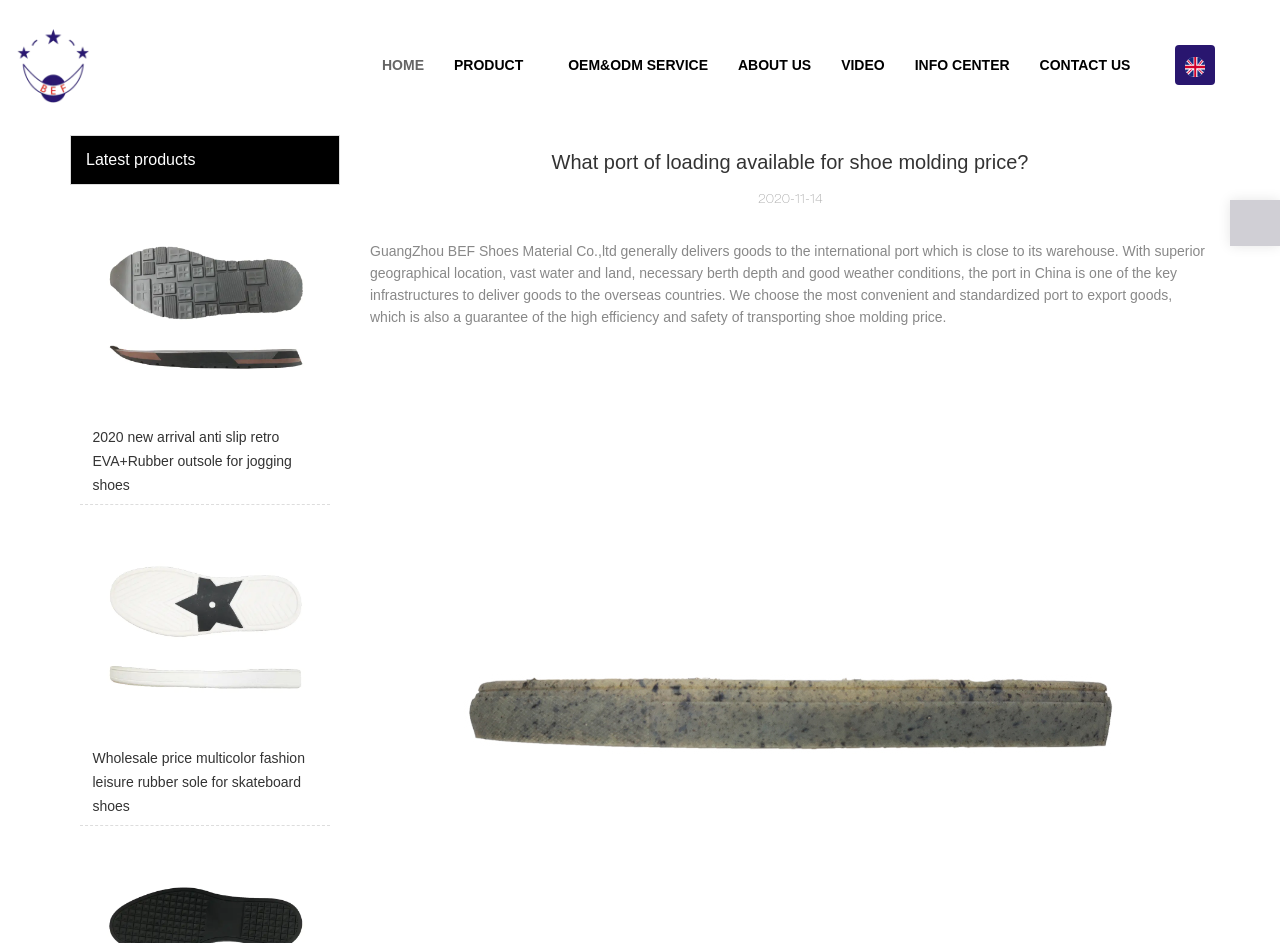Determine the bounding box coordinates of the clickable region to execute the instruction: "Contact US". The coordinates should be four float numbers between 0 and 1, denoted as [left, top, right, bottom].

[0.8, 0.021, 0.895, 0.117]